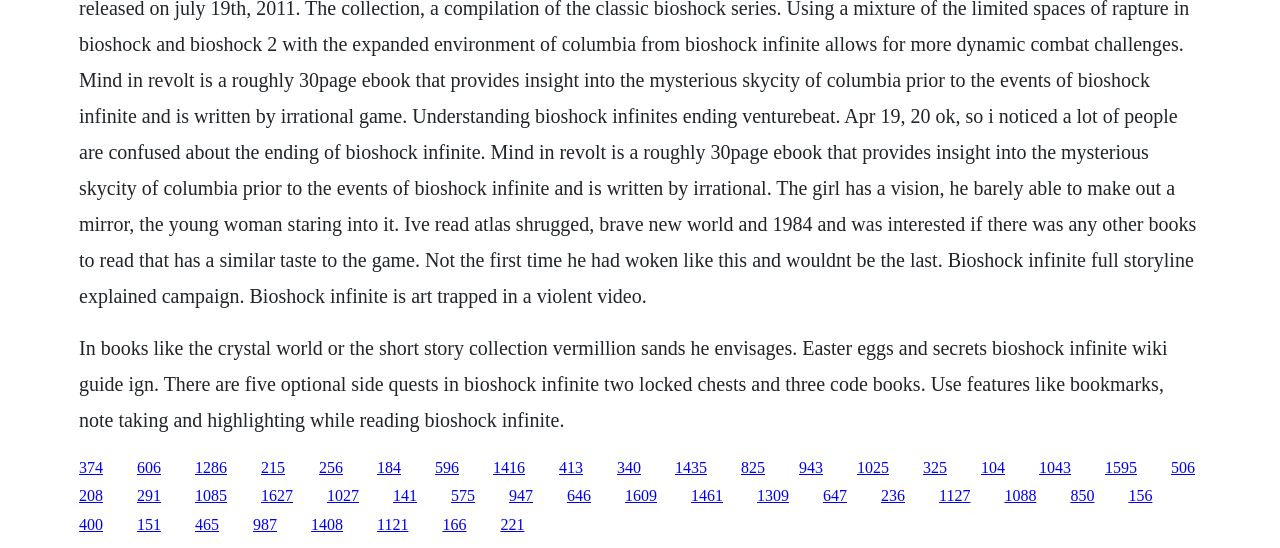What is the book being referred to?
Provide a well-explained and detailed answer to the question.

The static text at the top of the page mentions 'Bioshock Infinite' and provides information about the book, including optional side quests and code books.